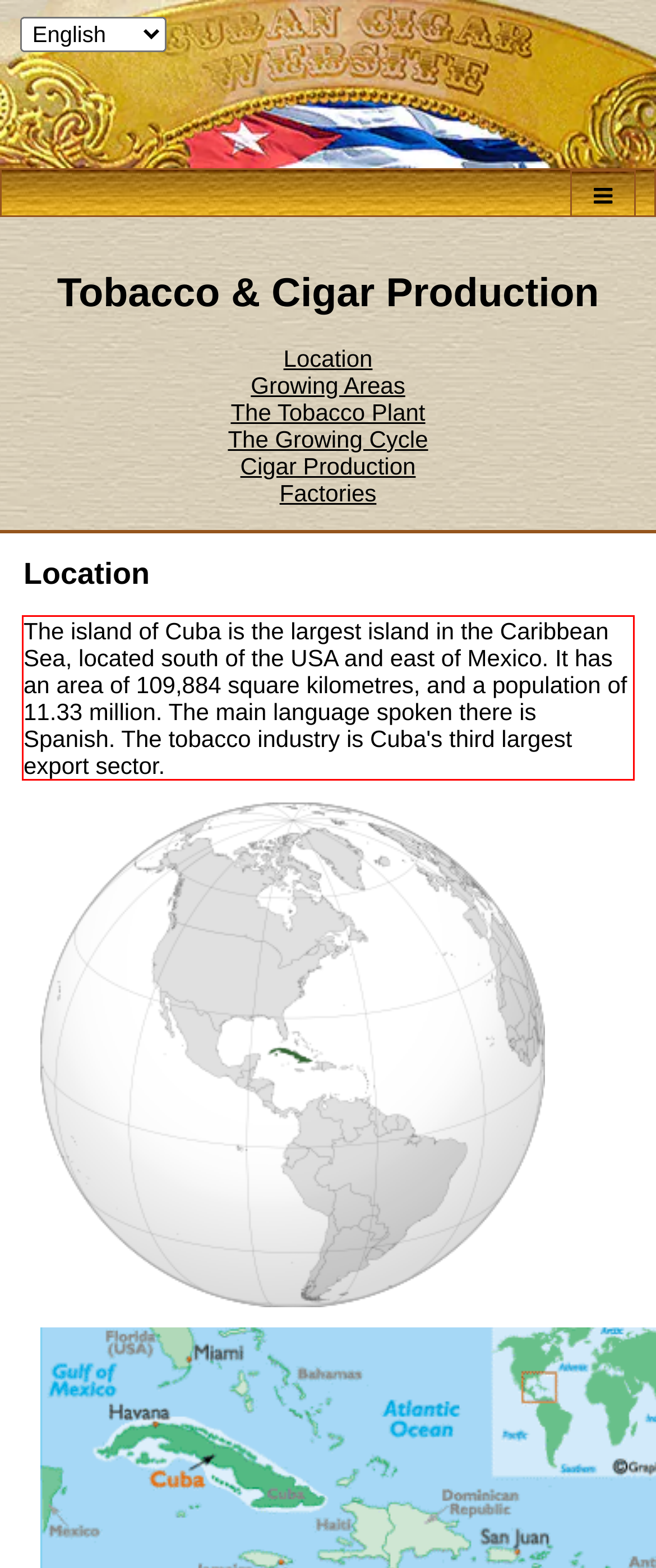You have a screenshot of a webpage where a UI element is enclosed in a red rectangle. Perform OCR to capture the text inside this red rectangle.

The island of Cuba is the largest island in the Caribbean Sea, located south of the USA and east of Mexico. It has an area of 109,884 square kilometres, and a population of 11.33 million. The main language spoken there is Spanish. The tobacco industry is Cuba's third largest export sector.